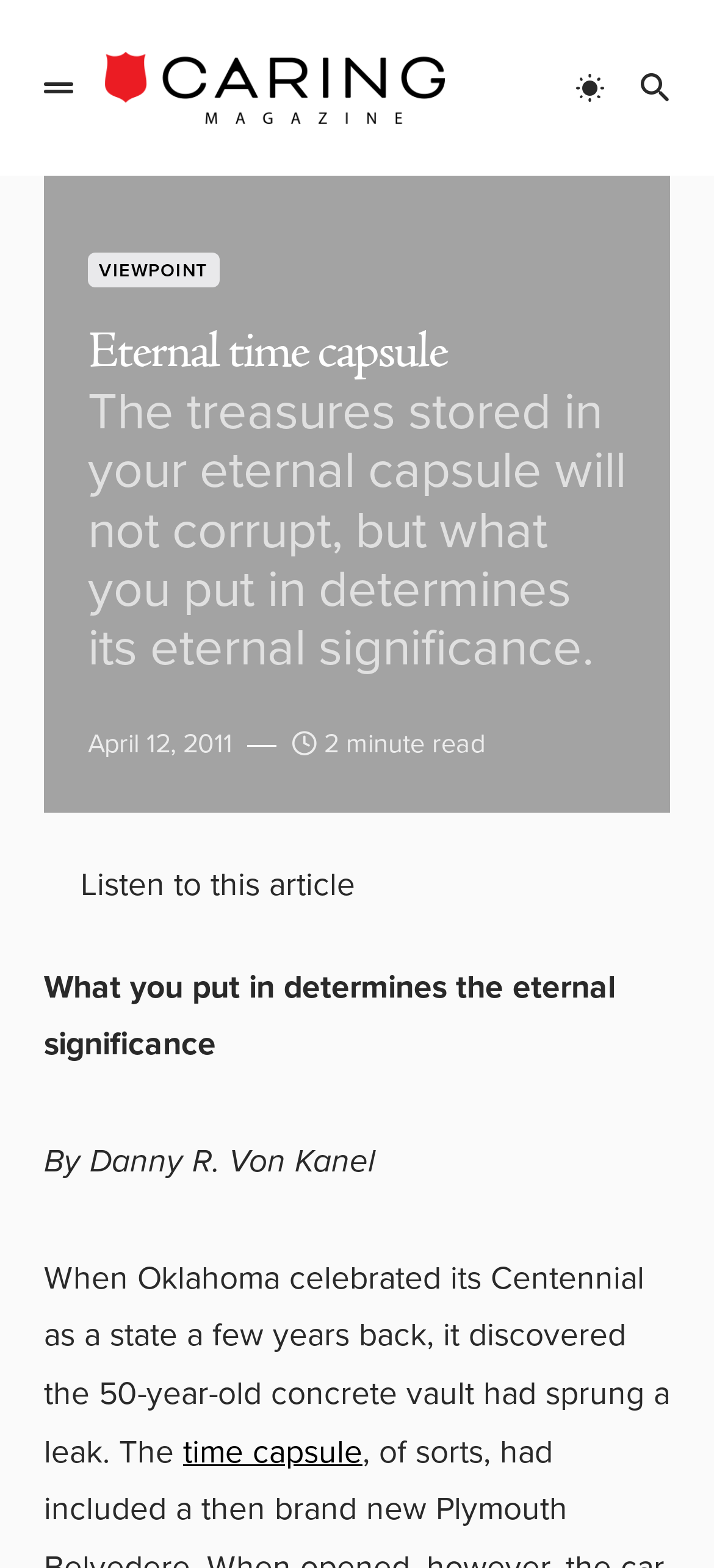Please extract the webpage's main title and generate its text content.

Eternal time capsule